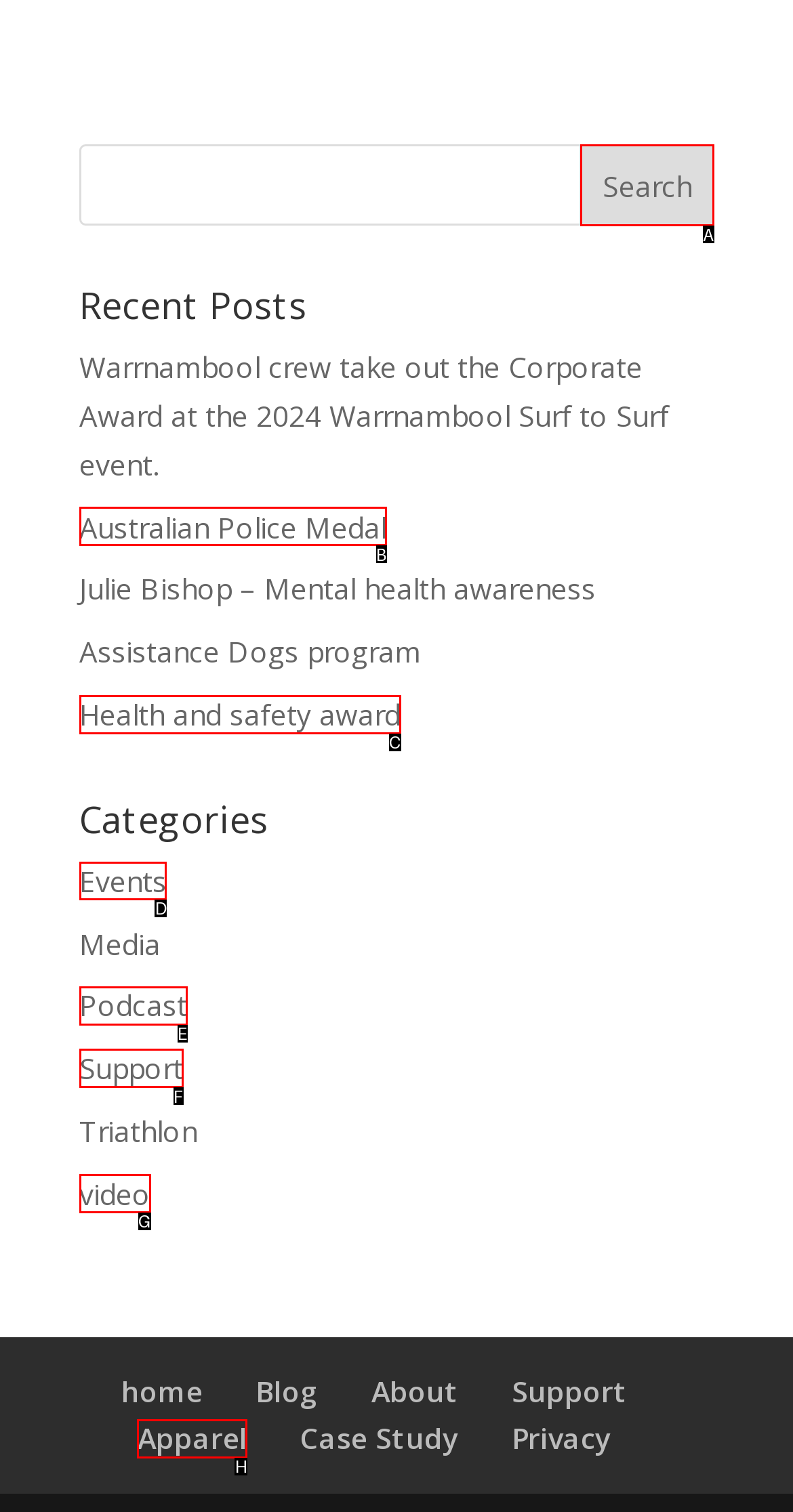Select the HTML element to finish the task: go to Events category Reply with the letter of the correct option.

D